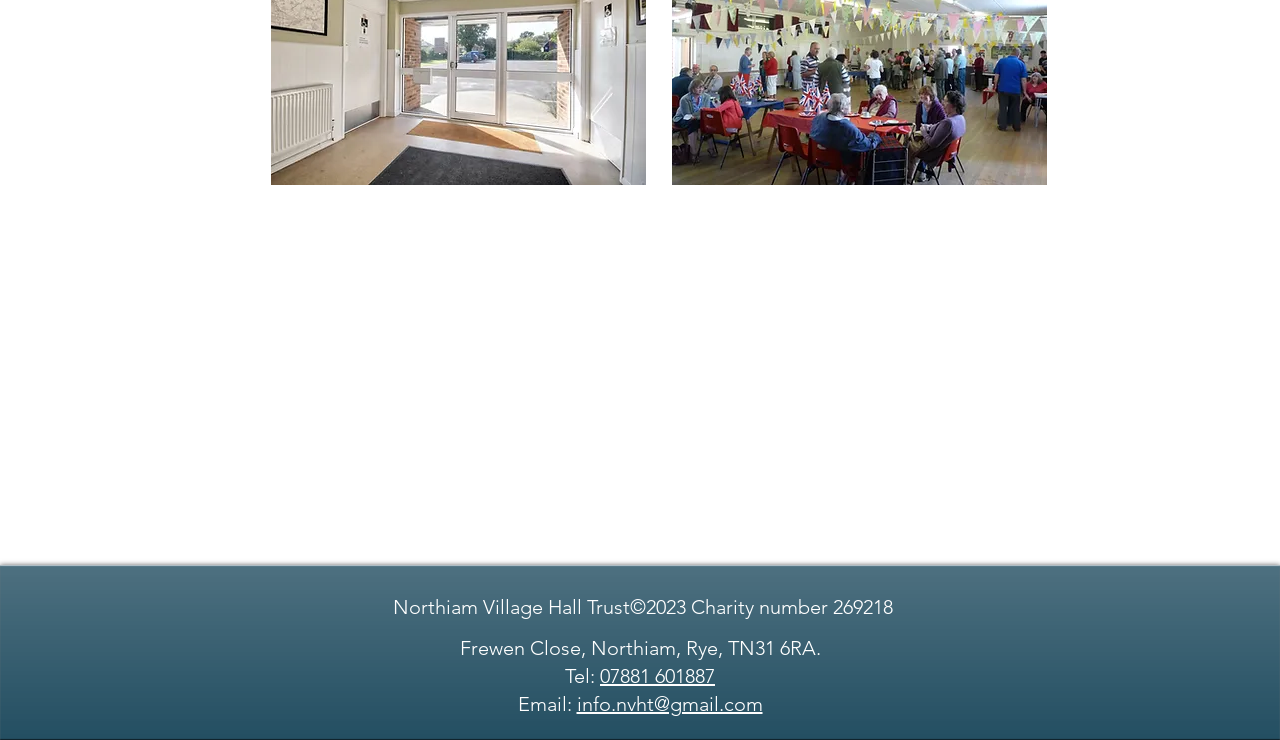Respond to the question below with a single word or phrase:
What is the email address of Northiam Village Hall Trust?

info.nvht@gmail.com